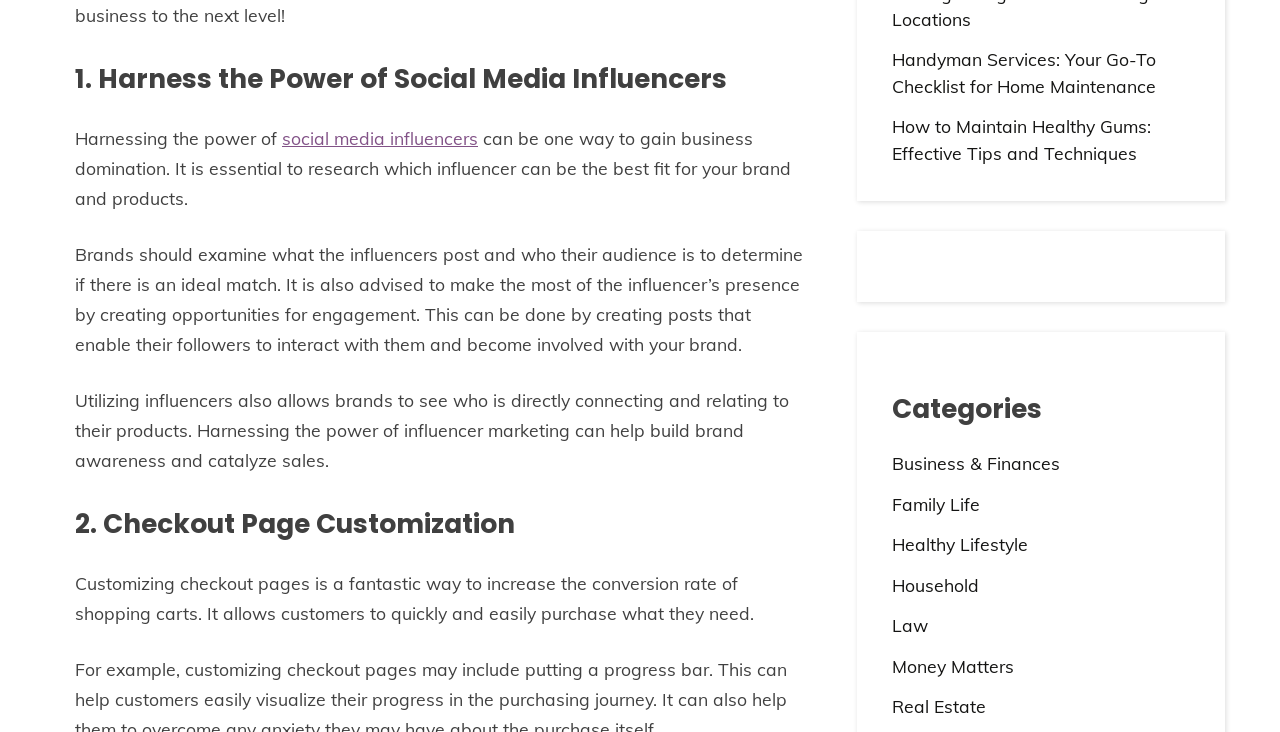Provide a brief response to the question below using a single word or phrase: 
What is the first way to gain business domination?

Social media influencers